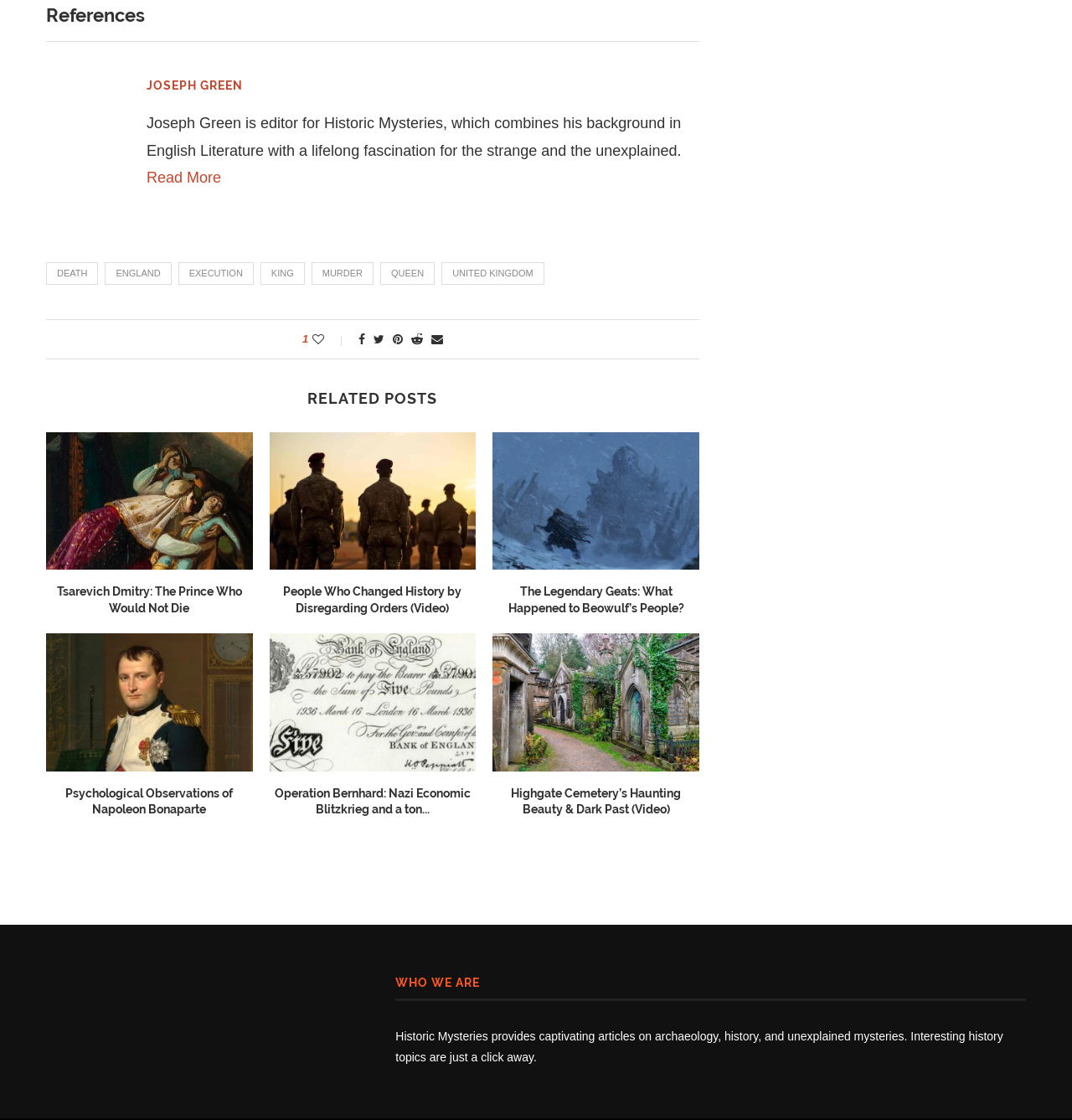Determine the bounding box for the HTML element described here: "Psychological Observations of Napoleon Bonaparte". The coordinates should be given as [left, top, right, bottom] with each number being a float between 0 and 1.

[0.061, 0.702, 0.217, 0.729]